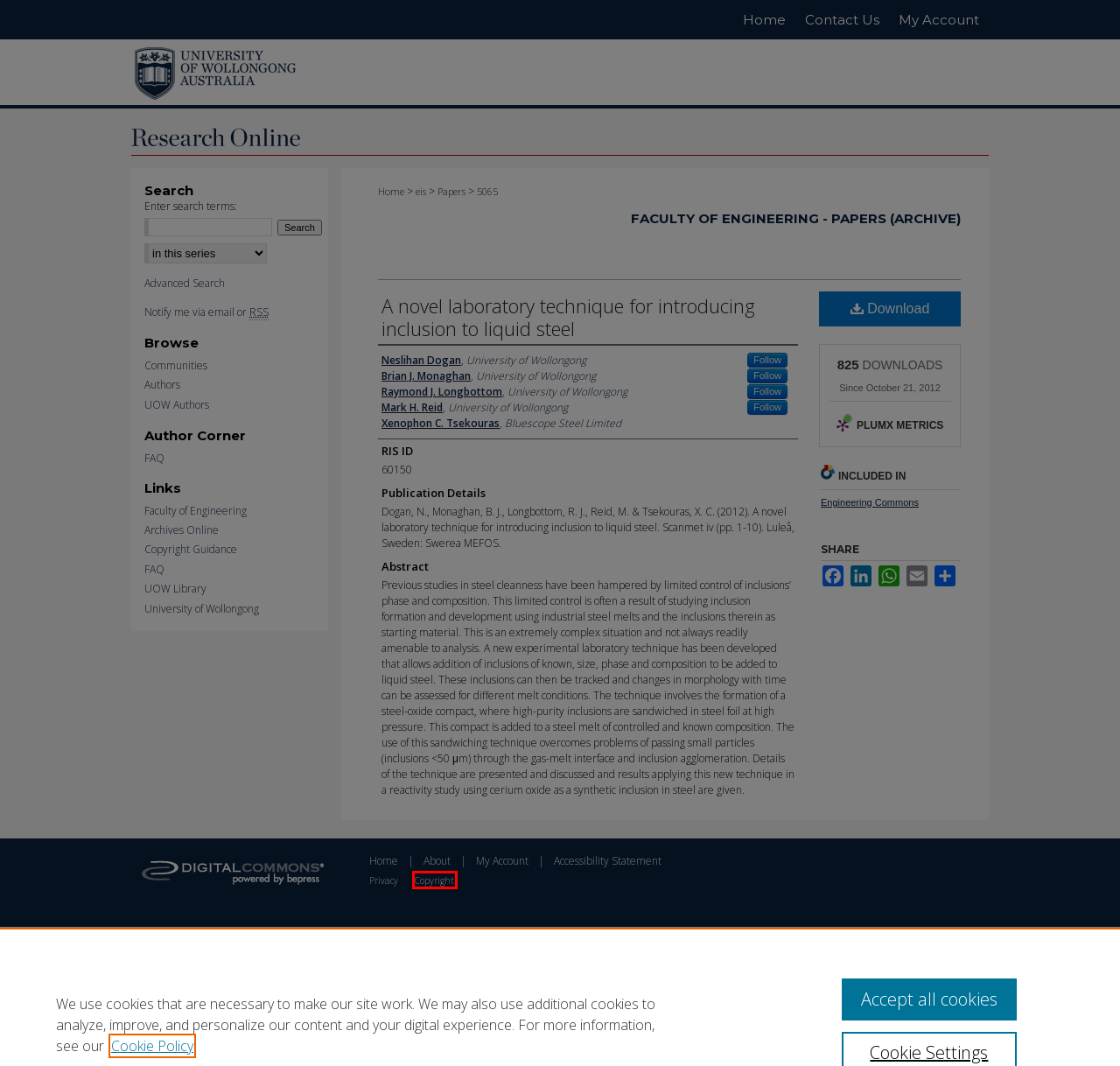Given a webpage screenshot featuring a red rectangle around a UI element, please determine the best description for the new webpage that appears after the element within the bounding box is clicked. The options are:
A. Browse by Author | Research Online - University of Wollongong
B. Copyright - bepress
C. University of Wollongong Authors | Research Online - University of Wollongong
D. Engineering | Open Access Articles | Digital Commons Network™
E. About Institutional Repositories | Research Online - University of Wollongong
F. University of Wollongong – UOW - A world-class University
G. PlumX
H. Browse by Faculty or Administrative Unit | Research Online - University of Wollongong

B